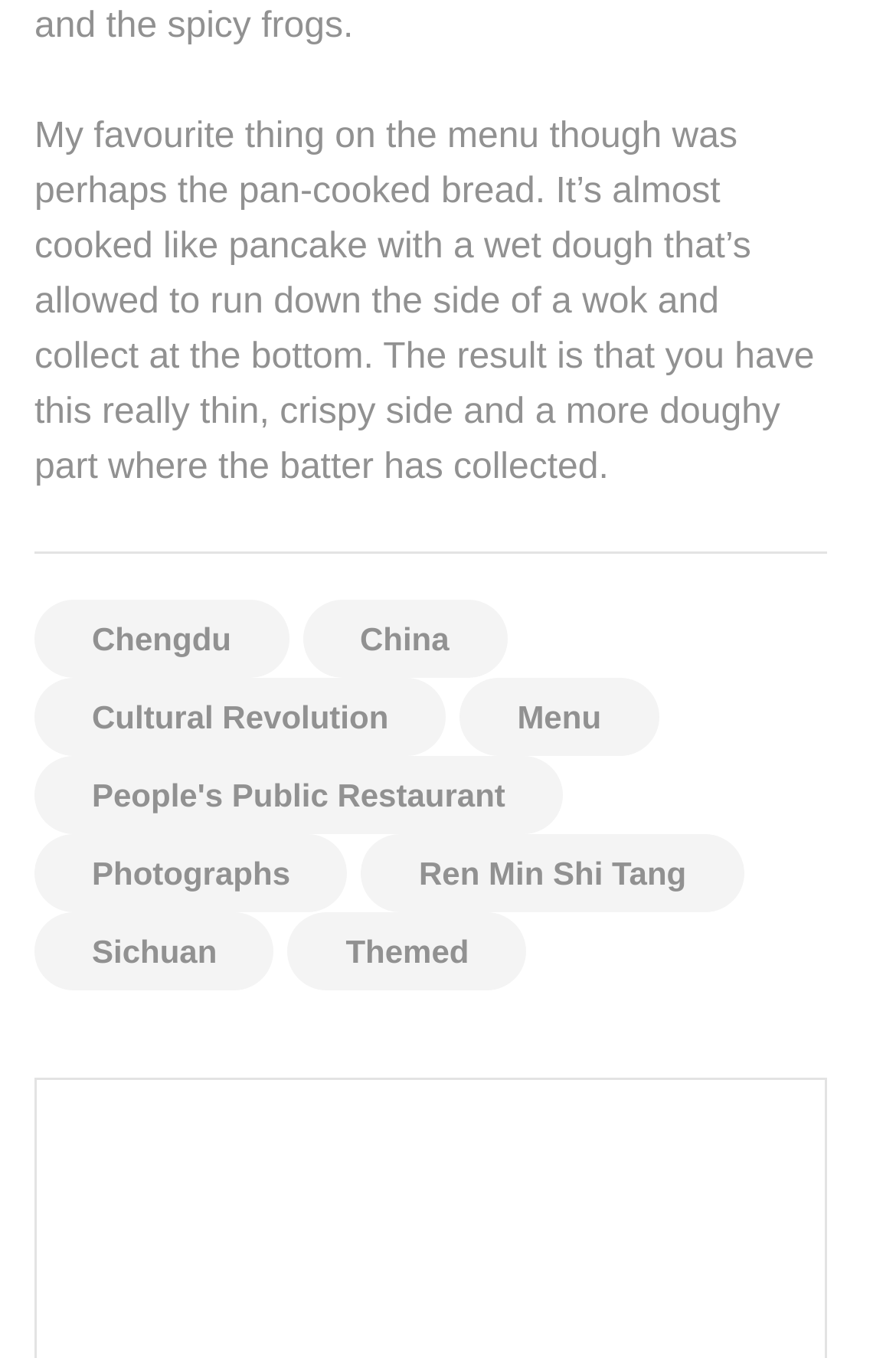What is the topic of the article?
Look at the image and respond with a one-word or short phrase answer.

Food